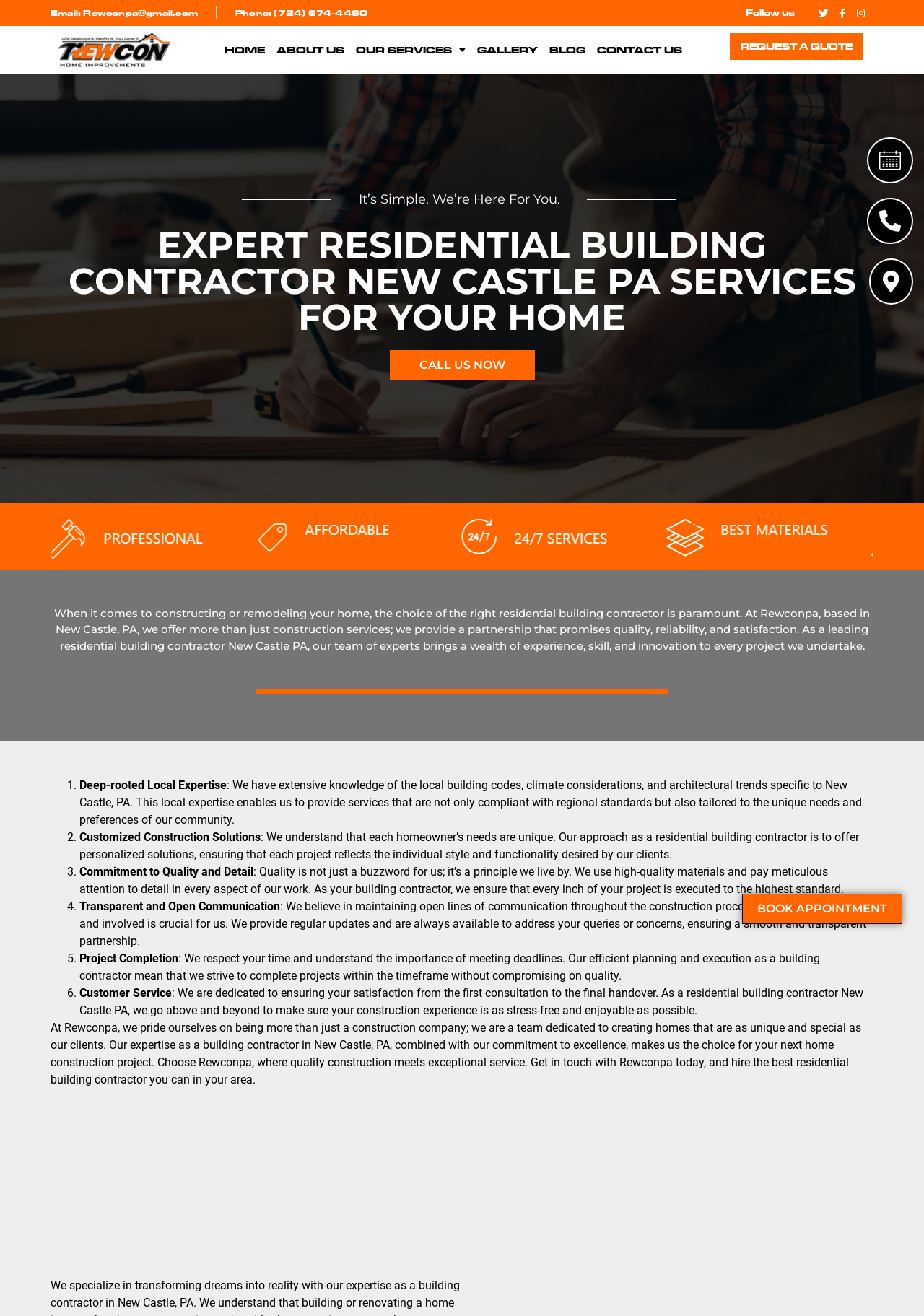Find the bounding box of the web element that fits this description: "Email: Rewconpa@gmail.com".

[0.055, 0.005, 0.214, 0.015]